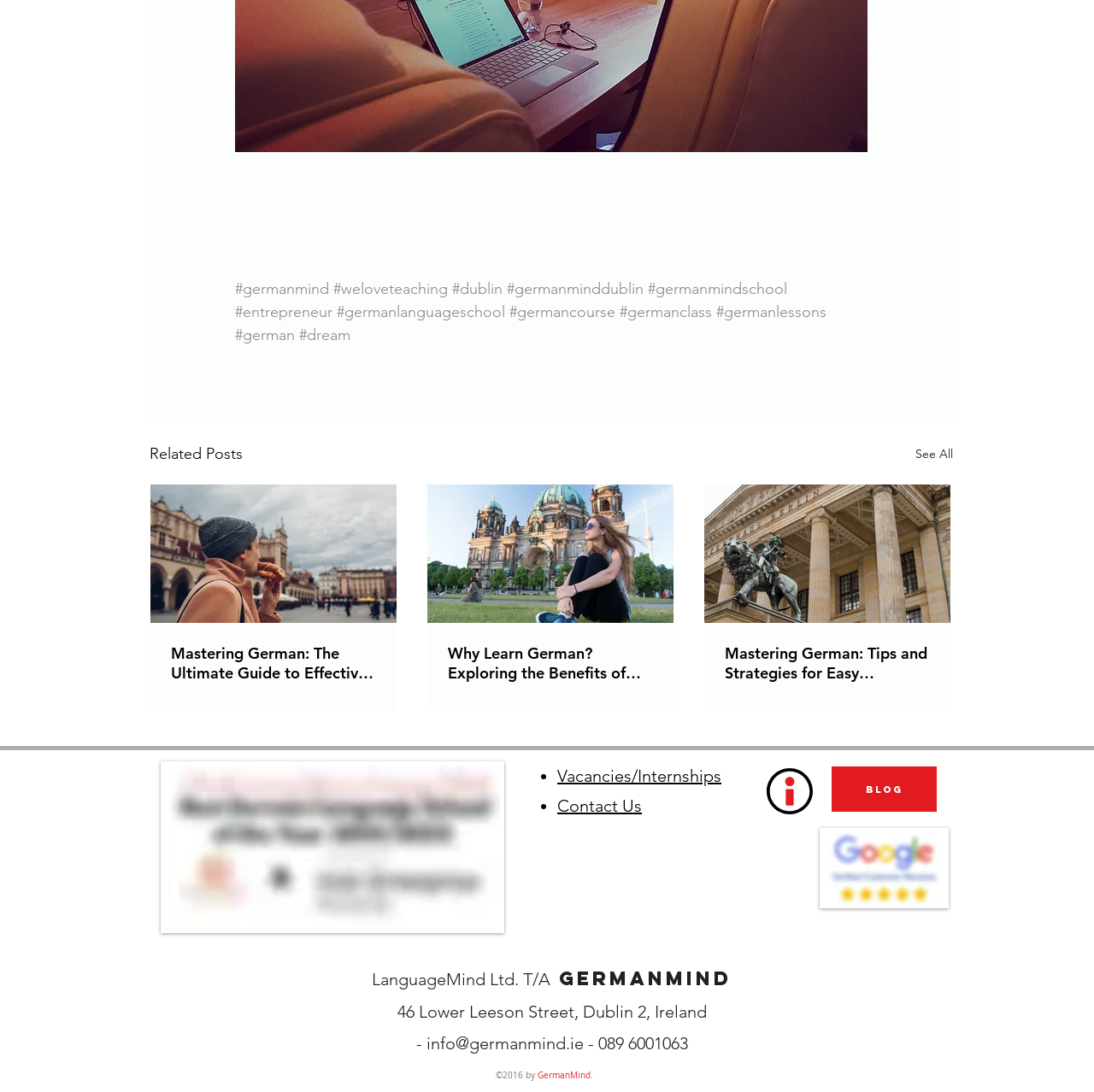What is the ultimate guide to effective language learning?
Provide a thorough and detailed answer to the question.

The webpage has a link 'Mastering German: The Ultimate Guide to Effective Language Learning' which suggests that Mastering German is the ultimate guide to effective language learning.